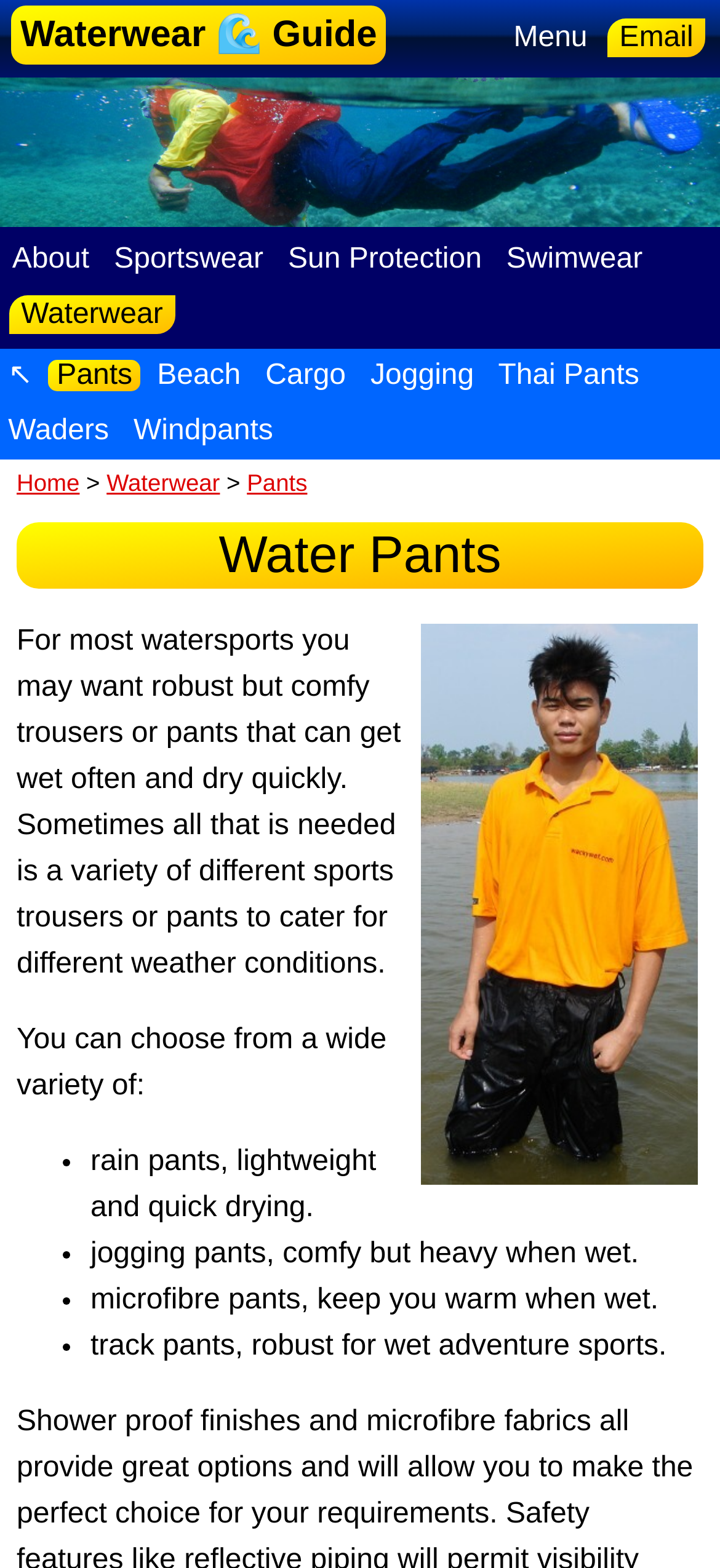Extract the bounding box of the UI element described as: "Axel Void".

None